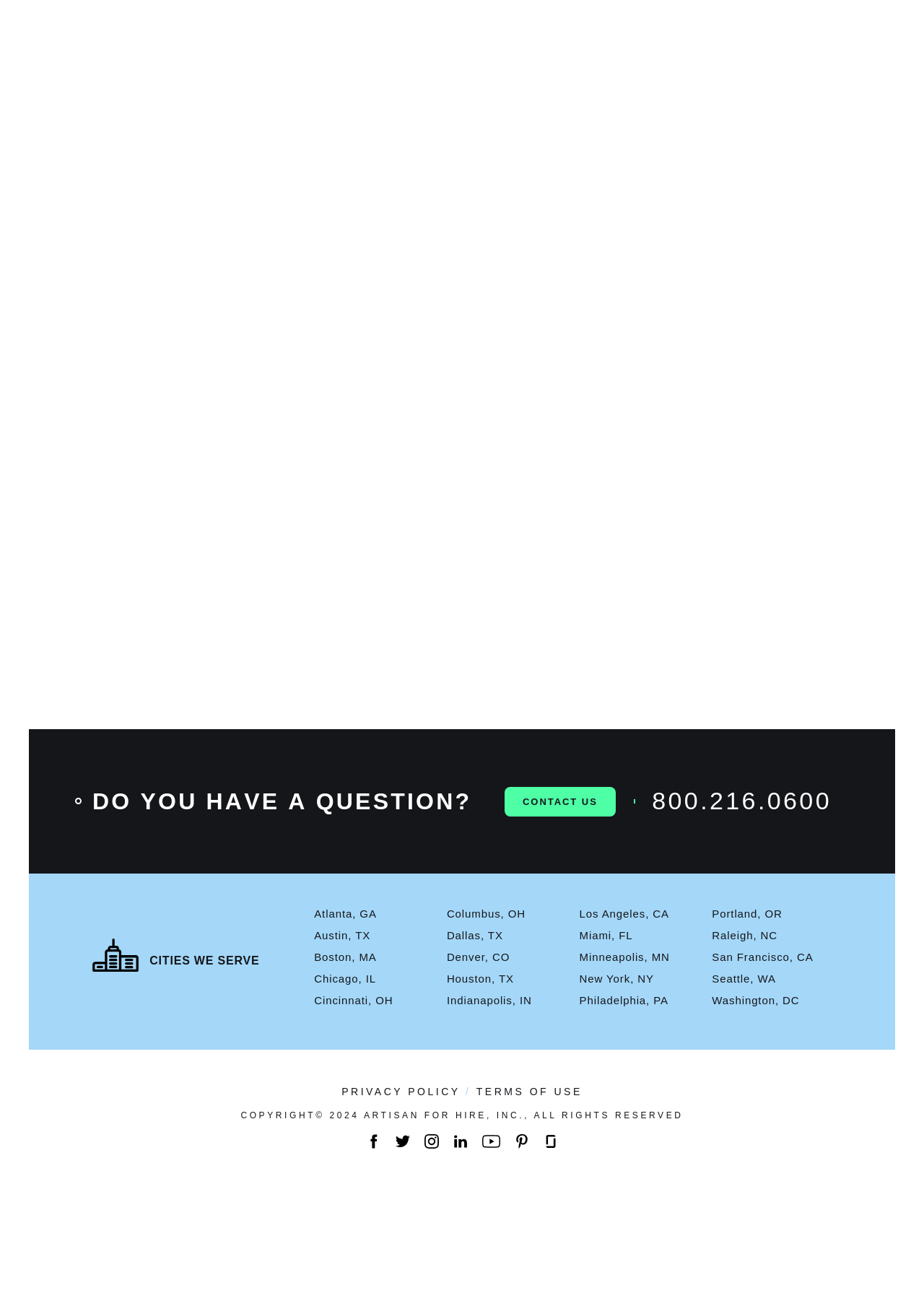Specify the bounding box coordinates of the area that needs to be clicked to achieve the following instruction: "View store location and hours".

None